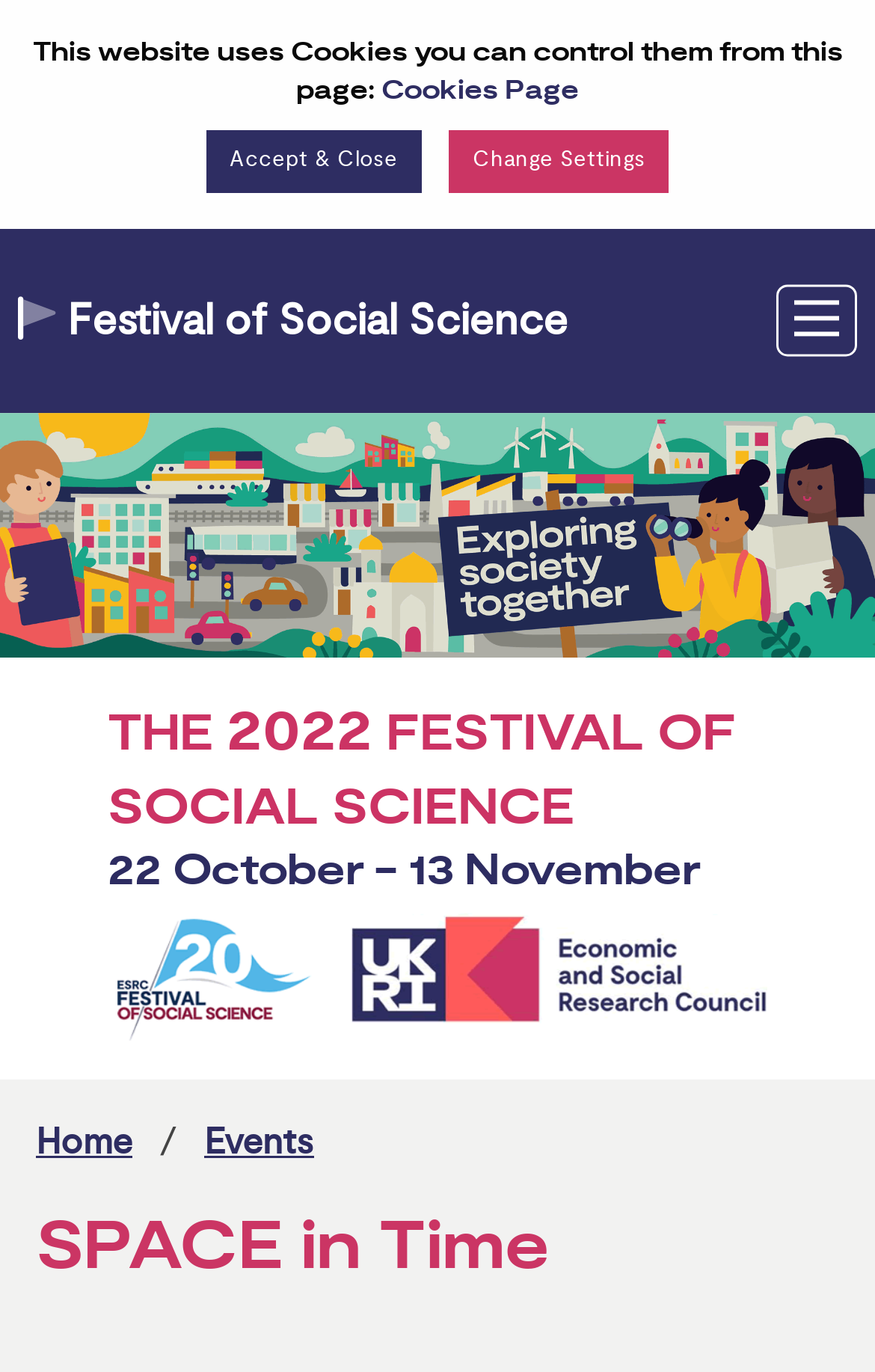Please analyze the image and provide a thorough answer to the question:
How many navigation links are there?

I found the answer by looking at the navigation element that has the text 'You are here:' and its child link elements. There are two child link elements, one with the text 'Home' and one with the text 'Events', so the answer is 2.